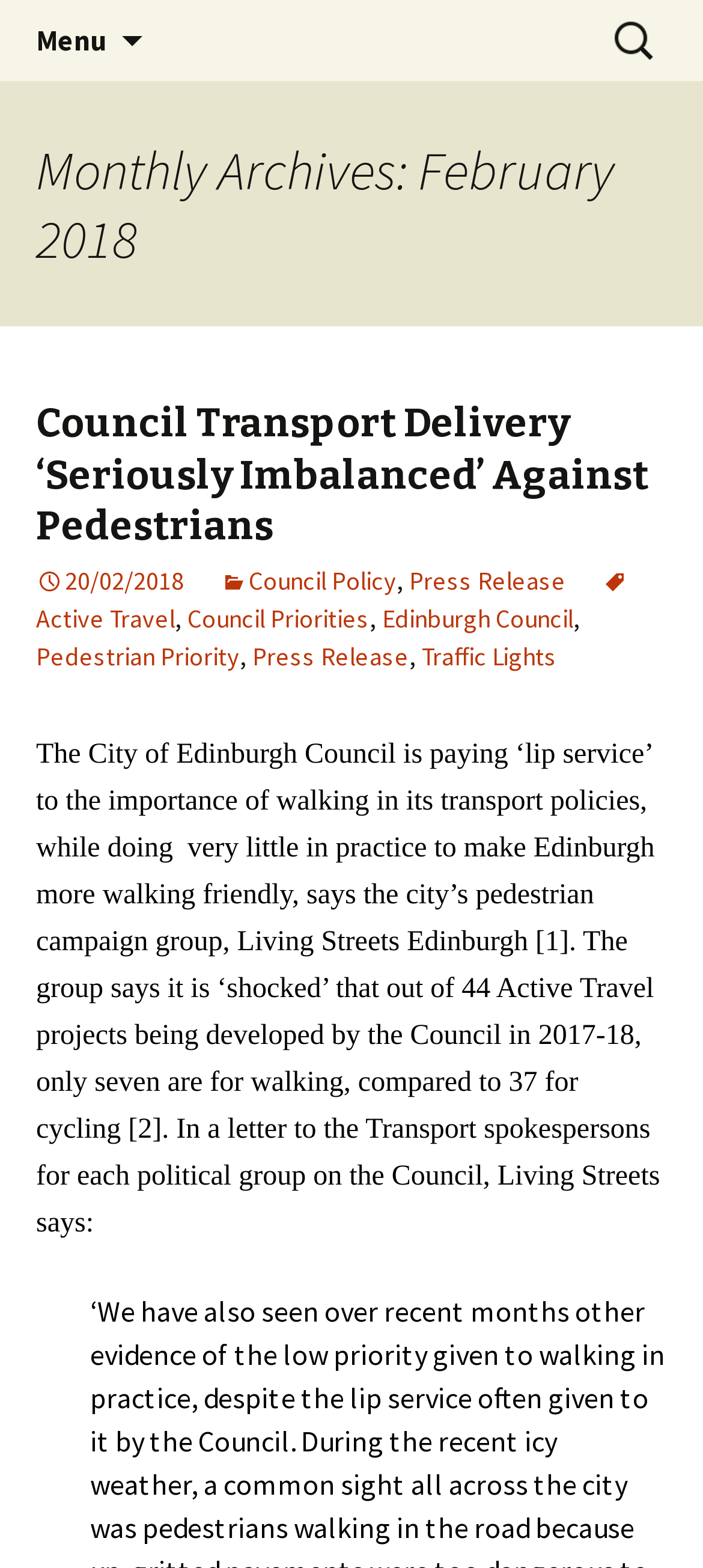Determine the bounding box coordinates for the clickable element required to fulfill the instruction: "Click the menu button". Provide the coordinates as four float numbers between 0 and 1, i.e., [left, top, right, bottom].

[0.0, 0.0, 0.203, 0.052]